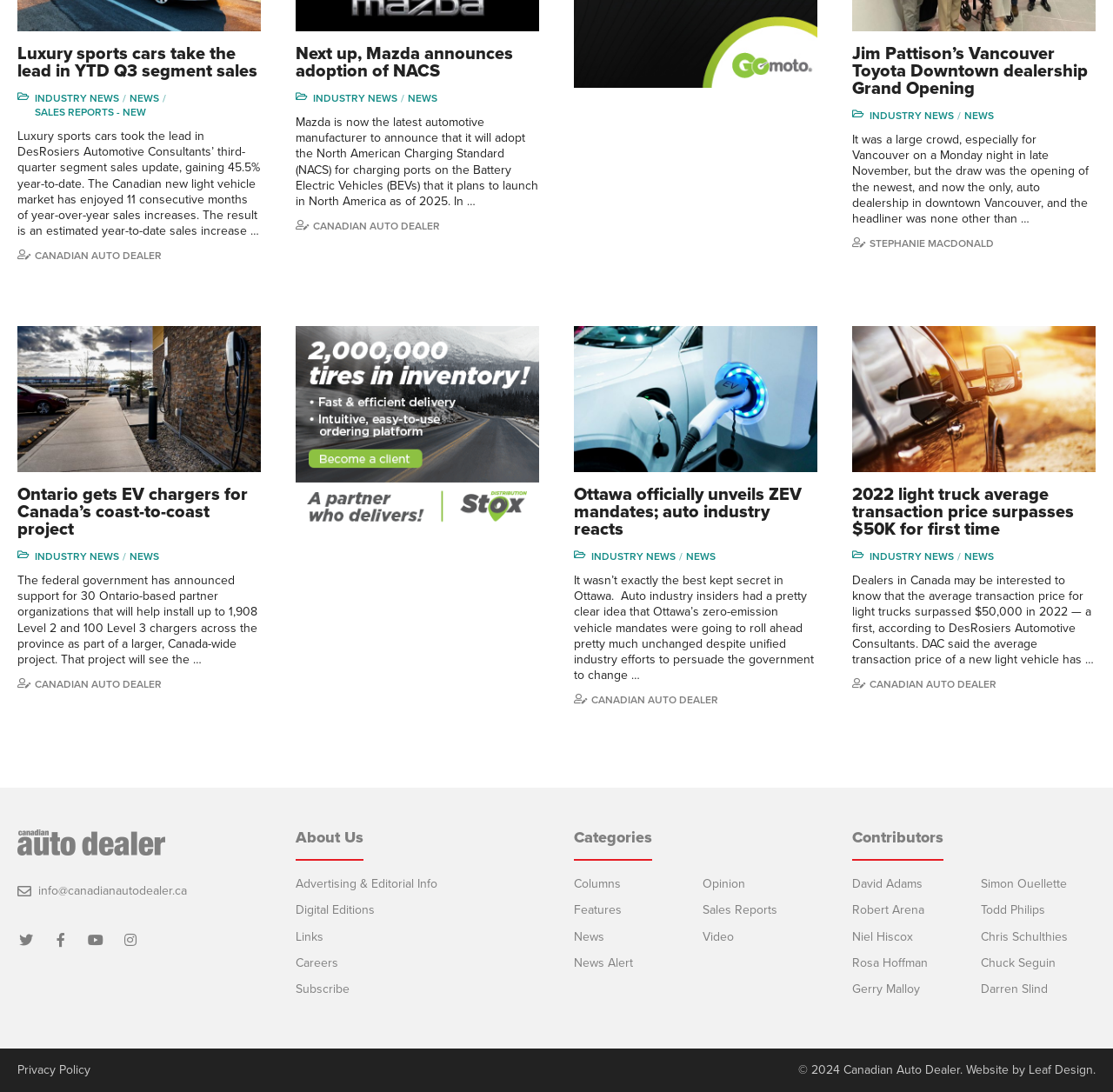Find the bounding box coordinates for the element that must be clicked to complete the instruction: "Enter a comment". The coordinates should be four float numbers between 0 and 1, indicated as [left, top, right, bottom].

None